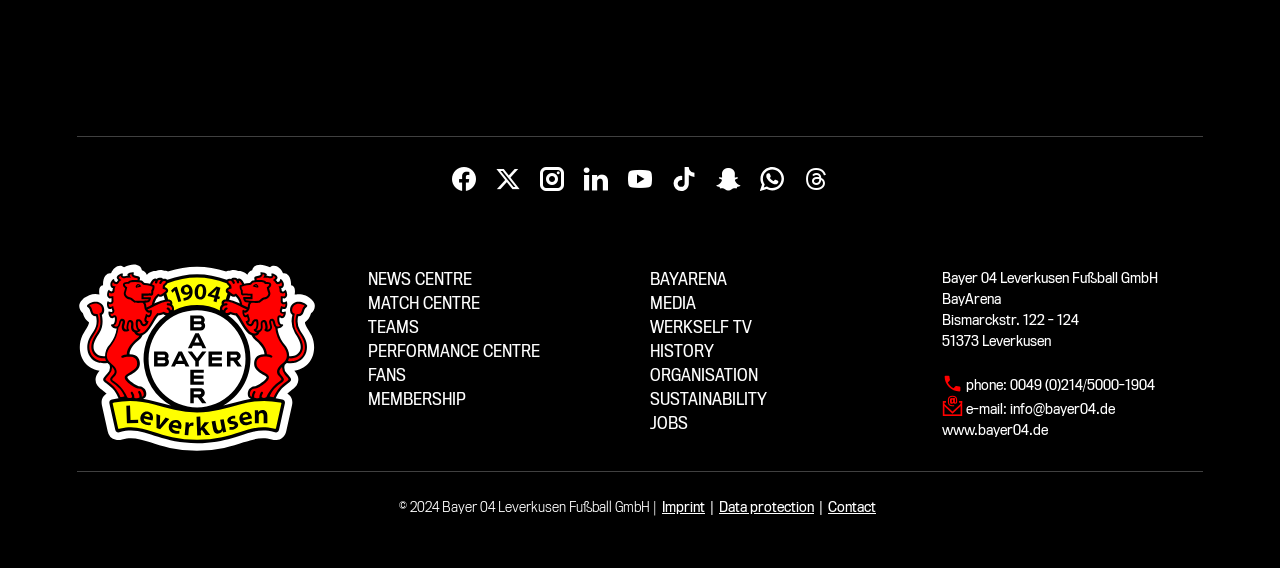Identify the bounding box coordinates of the section that should be clicked to achieve the task described: "Contact us".

[0.643, 0.874, 0.688, 0.911]